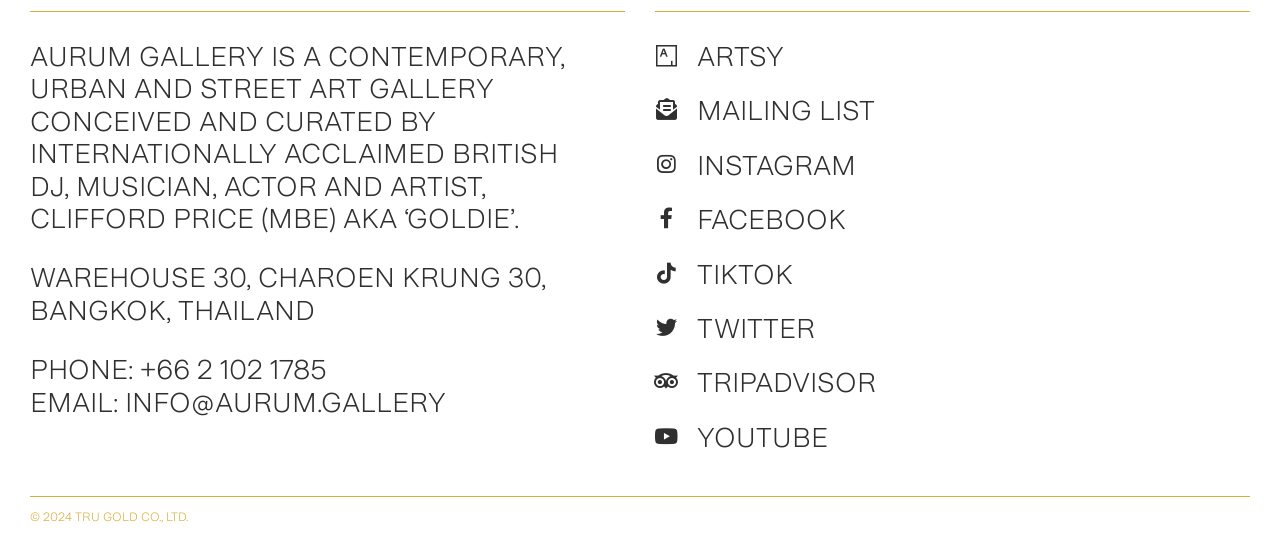What social media platforms does the gallery have?
Offer a detailed and full explanation in response to the question.

The social media platforms of the gallery can be found in the links section, which includes links to Instagram, Facebook, TikTok, Twitter, and YouTube, each with a corresponding text label.